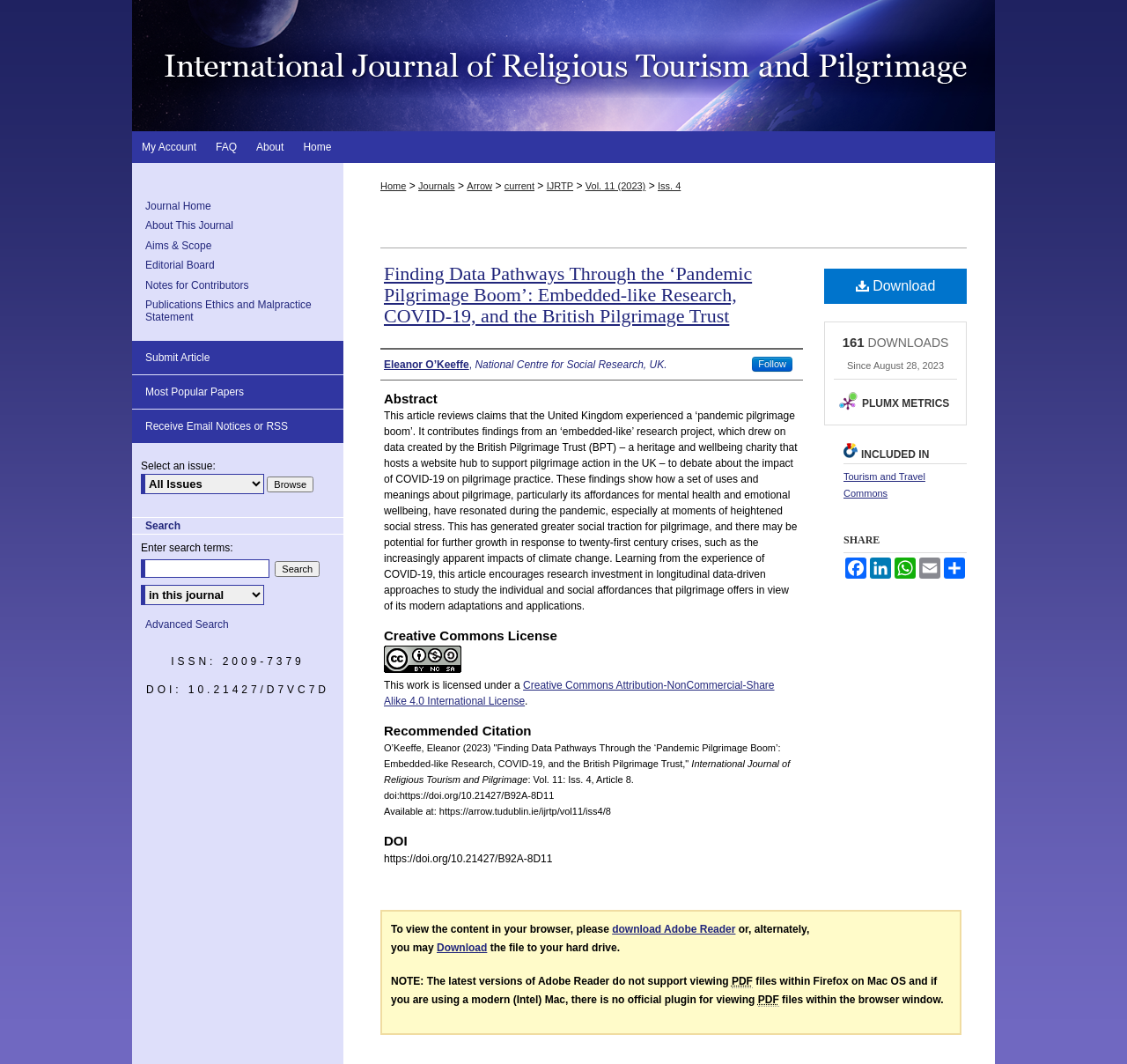Refer to the screenshot and give an in-depth answer to this question: Who is the author of the article?

The author of the article can be found in the link element with the text 'Eleanor O’Keeffe, National Centre for Social Research, UK.' which is located under the 'Authors' heading.